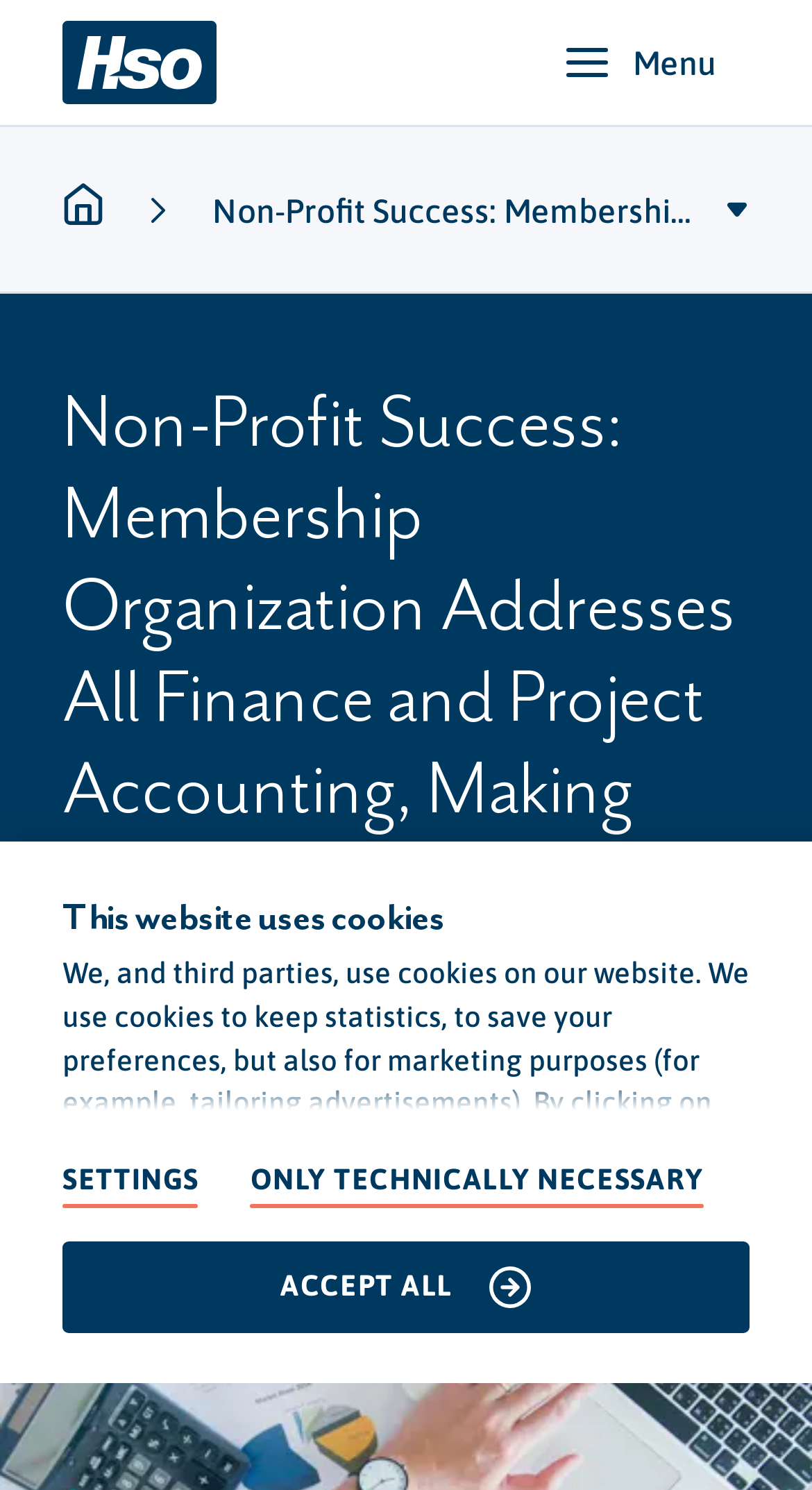Identify the bounding box coordinates of the element to click to follow this instruction: 'Read customer case'. Ensure the coordinates are four float values between 0 and 1, provided as [left, top, right, bottom].

[0.213, 0.047, 0.913, 0.115]